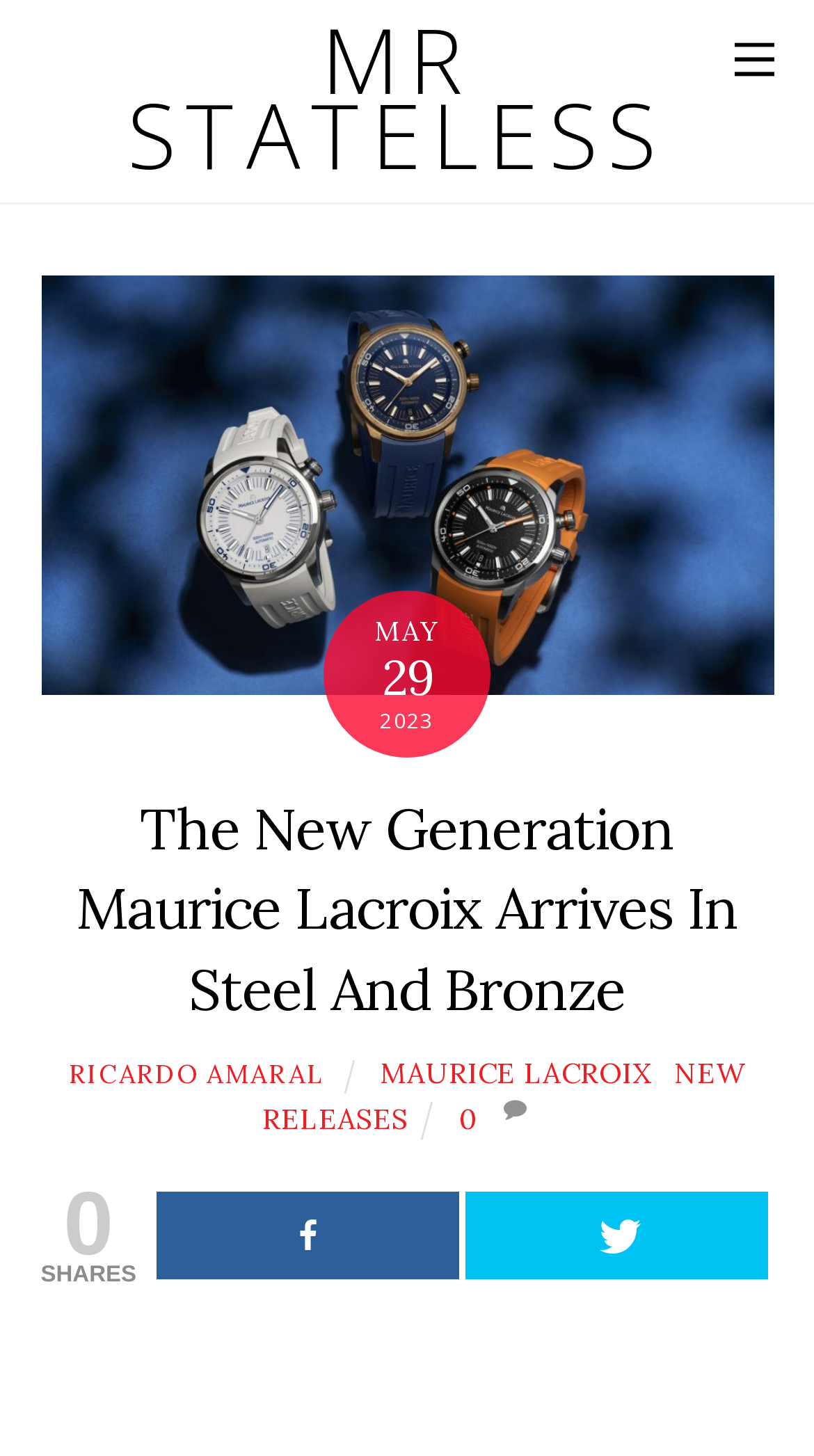What is the material of the watch?
Using the image as a reference, give an elaborate response to the question.

The material of the watch can be determined by looking at the heading 'The New Generation Maurice Lacroix Arrives In Steel And Bronze' which indicates that the watch is made of steel and bronze.